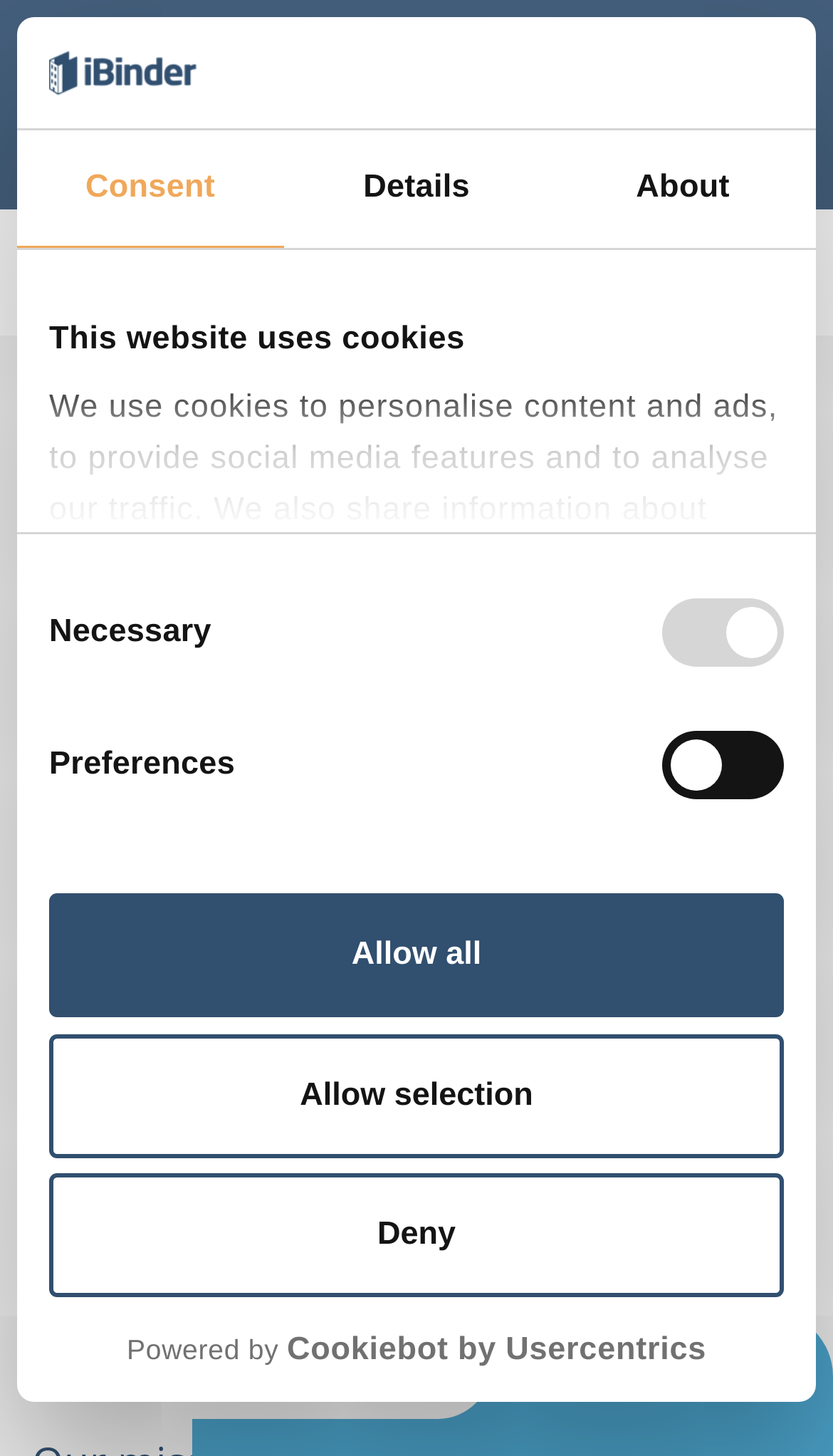Observe the image and answer the following question in detail: What is the text of the link at the bottom of the page?

I looked at the links at the bottom of the page and found that the text of the link is 'Powered by Cookiebot by Usercentrics'.